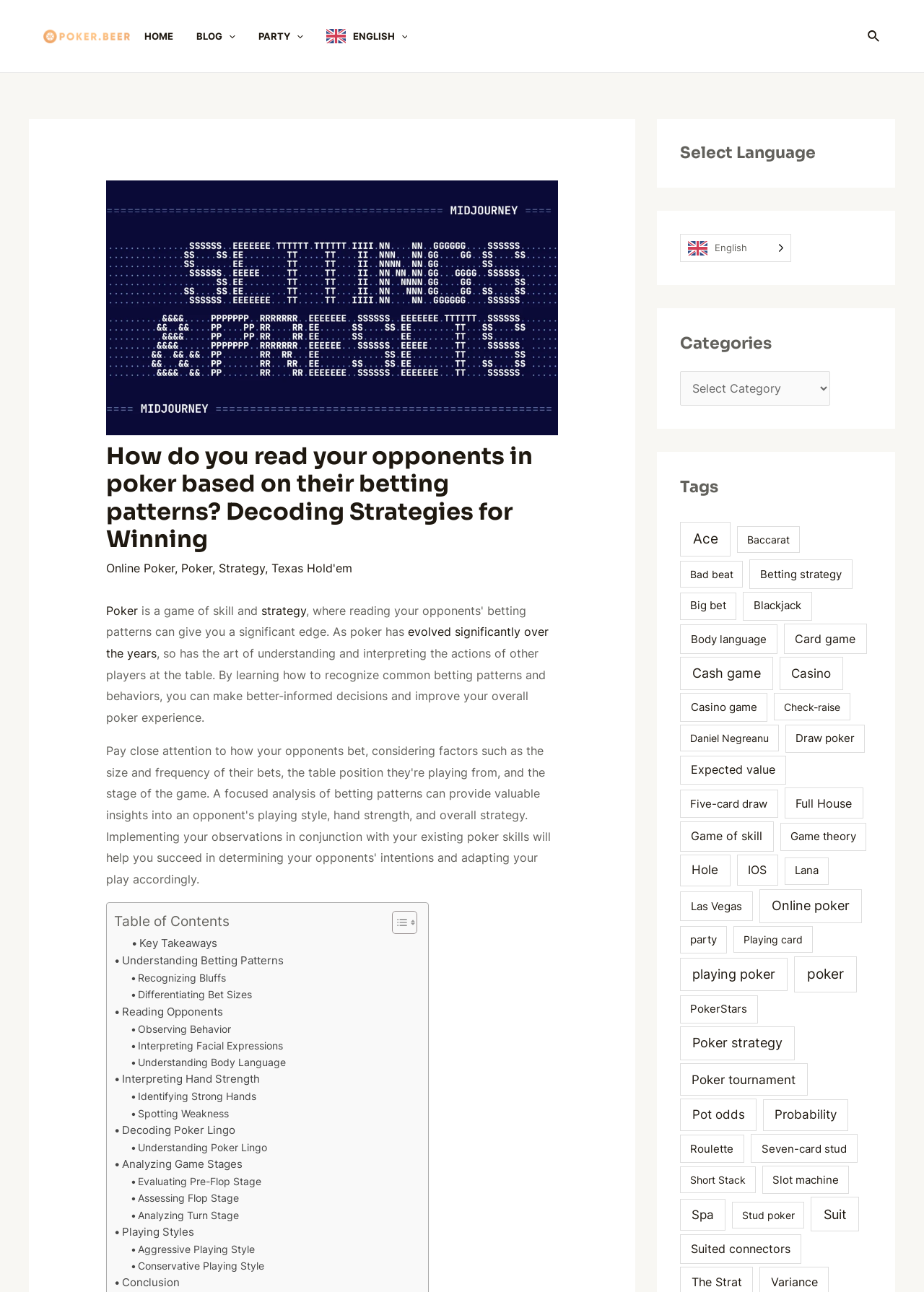Determine the bounding box coordinates of the clickable region to carry out the instruction: "Toggle the Table of Content".

[0.413, 0.704, 0.448, 0.723]